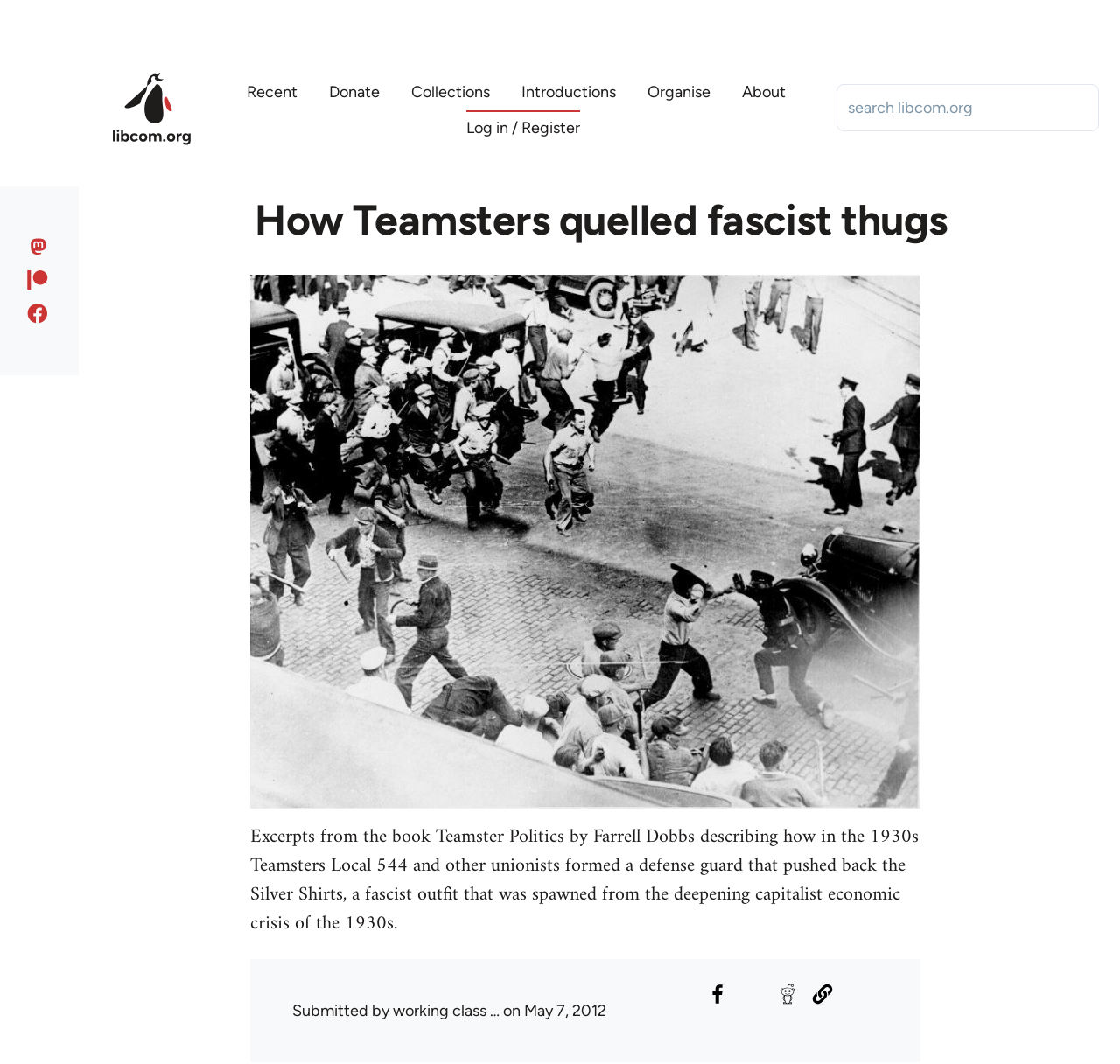Can you determine the bounding box coordinates of the area that needs to be clicked to fulfill the following instruction: "Read about what we do"?

None